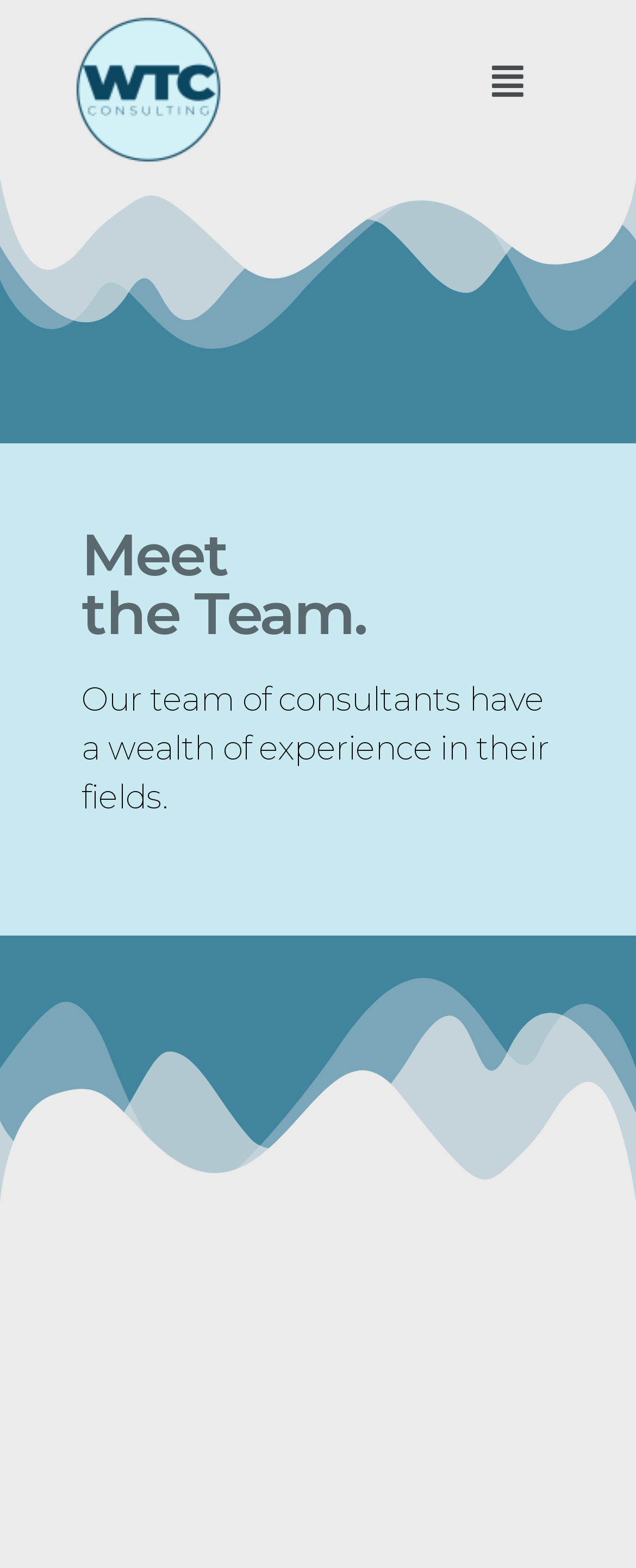Give a concise answer using only one word or phrase for this question:
What is the logo of WTC Consulting?

WTC Consulting